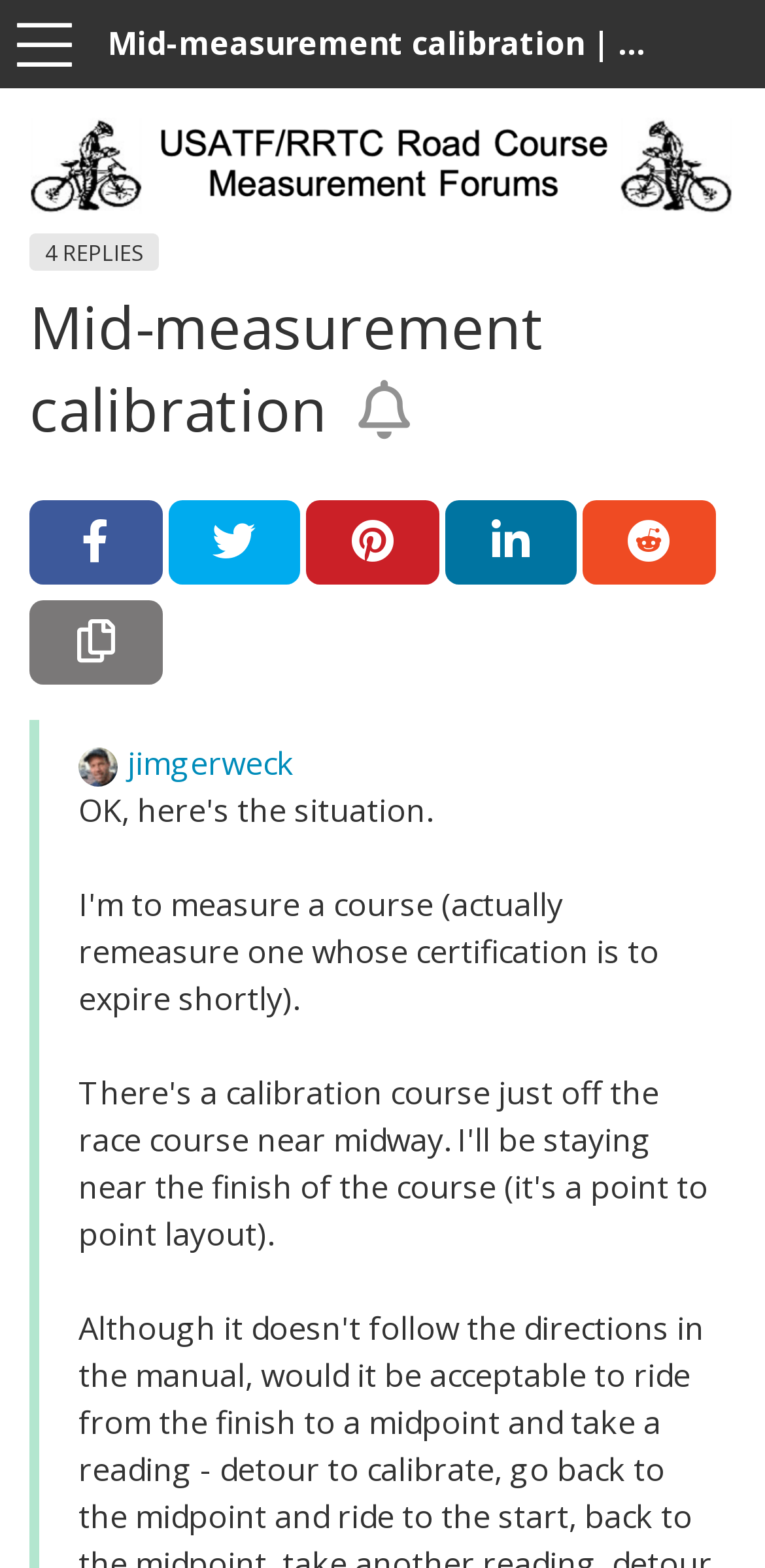Offer a comprehensive description of the webpage’s content and structure.

This webpage appears to be a discussion forum, specifically a topic page about "Mid-measurement calibration" on the "Road Course Measurement Forums". 

At the top, there is a link to "More Options" with an accompanying image, situated at the top-left corner of the page. Next to it, there is a heading that displays the title of the topic and the forum name. 

Below the heading, there is a section with a link to the forum name, accompanied by an image. 

Further down, there is a header section that contains a static text "4 REPLIES" and a heading that describes the topic, including an option to "Follow to be notified about new replies to this topic." with a link and a popup menu.

The main content area has a section with five buttons to share the topic on various social media platforms, including Facebook, Twitter, Pinterest, LinkedIn, and Reddit, each accompanied by an image and a popup menu. There is also a button to "Copy Link to Topic" with an image and a popup menu.

At the bottom, there is a section with a link to a user's profile, "jimgerweck", accompanied by an image, and another link to the same user's profile with a member snapshot control.